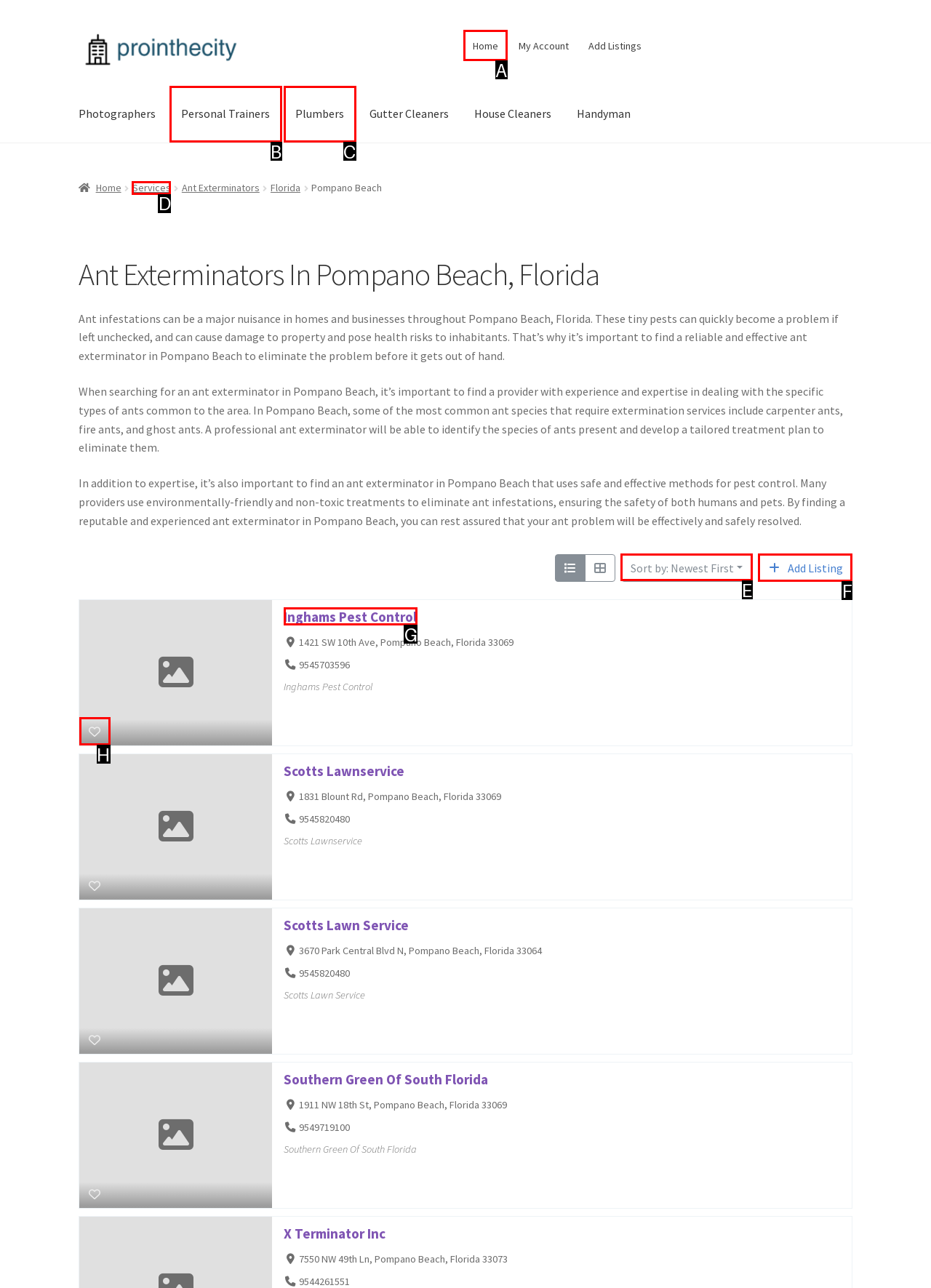To complete the task: Click on the 'Sort by: Newest First' button, select the appropriate UI element to click. Respond with the letter of the correct option from the given choices.

E